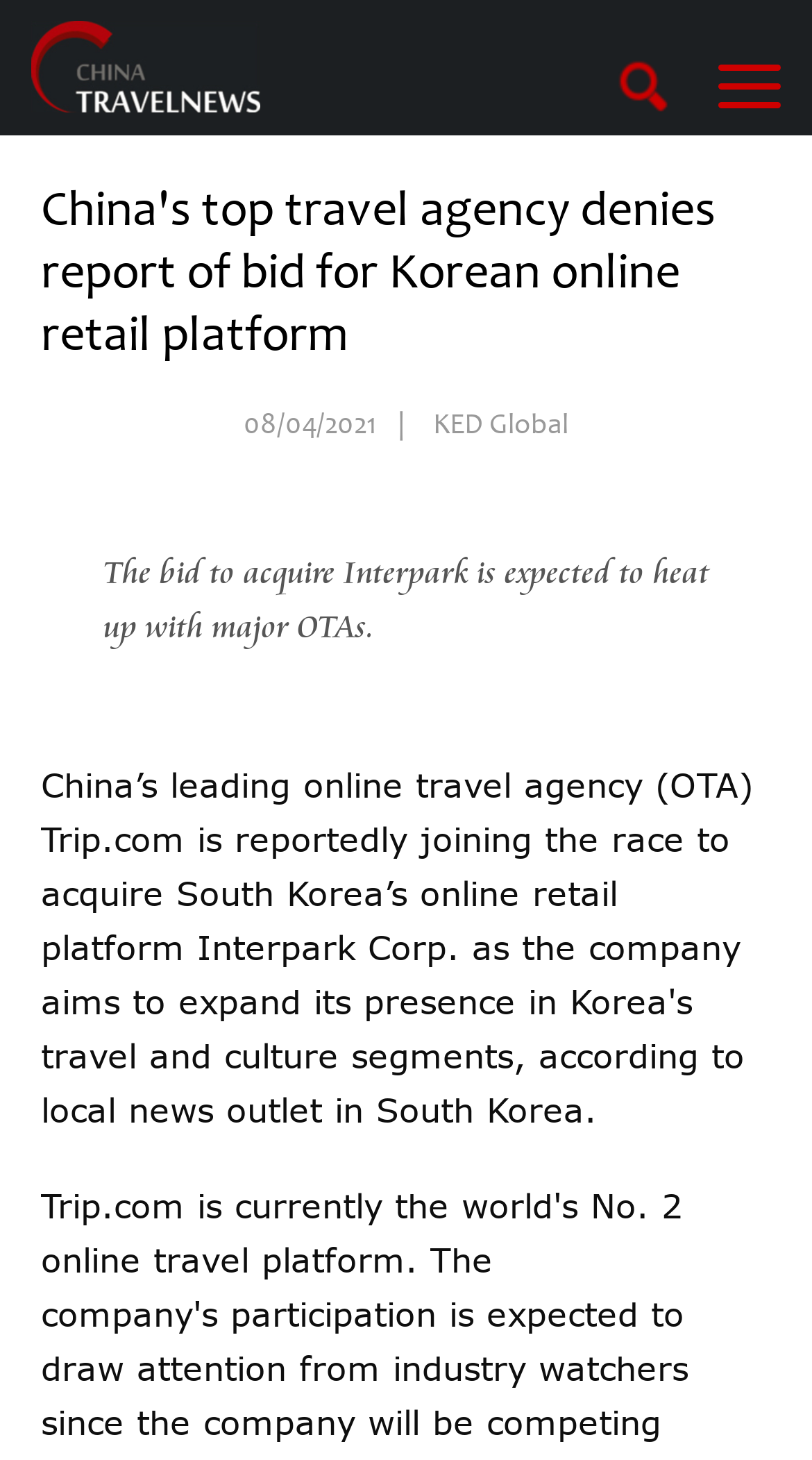Provide the bounding box coordinates for the UI element described in this sentence: "alt="China Travel News"". The coordinates should be four float values between 0 and 1, i.e., [left, top, right, bottom].

[0.038, 0.014, 0.321, 0.077]